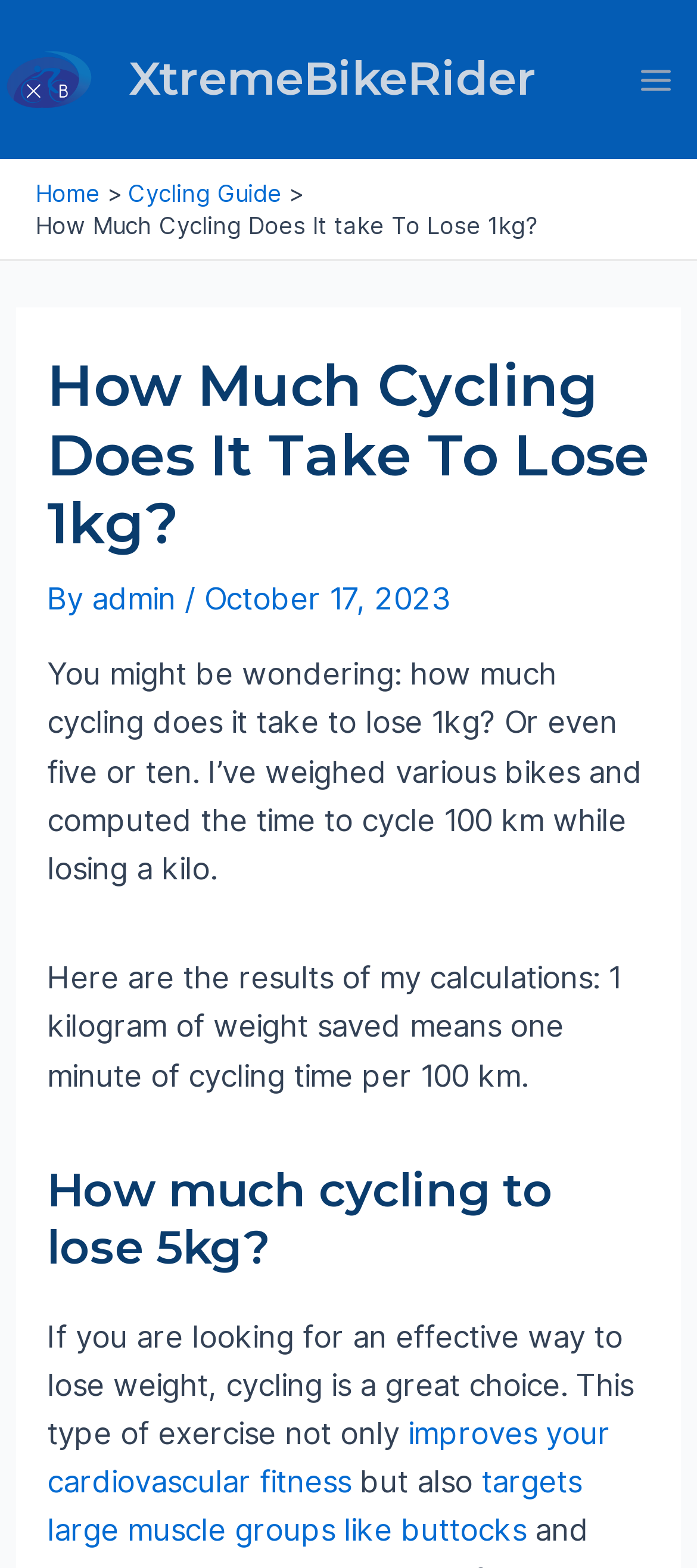Utilize the information from the image to answer the question in detail:
How much time does it take to cycle 100 km to lose 1 kg?

According to the article, '1 kilogram of weight saved means one minute of cycling time per 100 km', which means it takes one minute of cycling to lose 1 kg over a distance of 100 km.